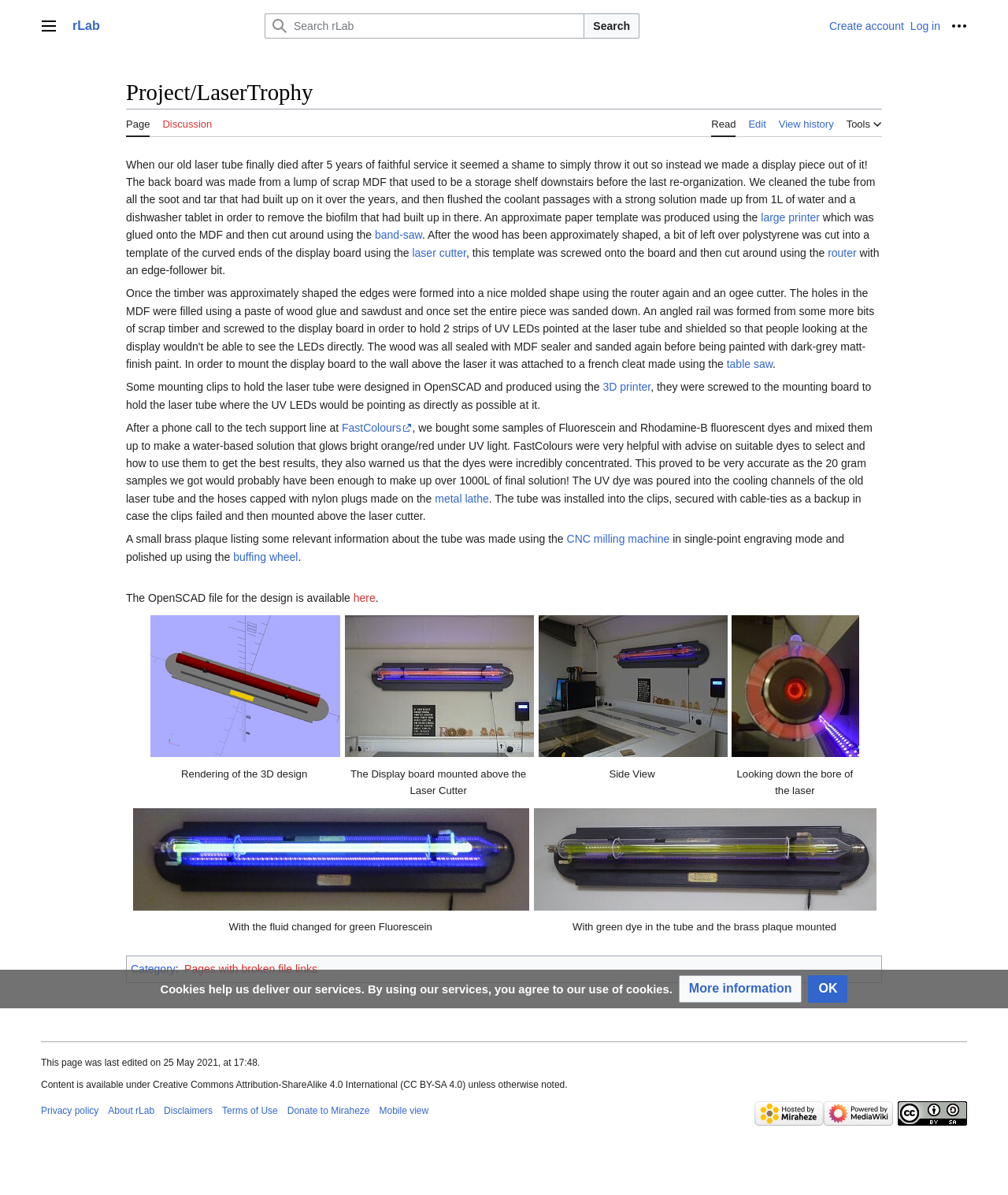Based on the image, give a detailed response to the question: What is the project about?

Based on the webpage content, the project is about creating a display piece out of an old laser tube, which was refurbished and mounted above a laser cutter. The project involves designing and producing various components, such as mounting clips and a brass plaque, using different tools and techniques.